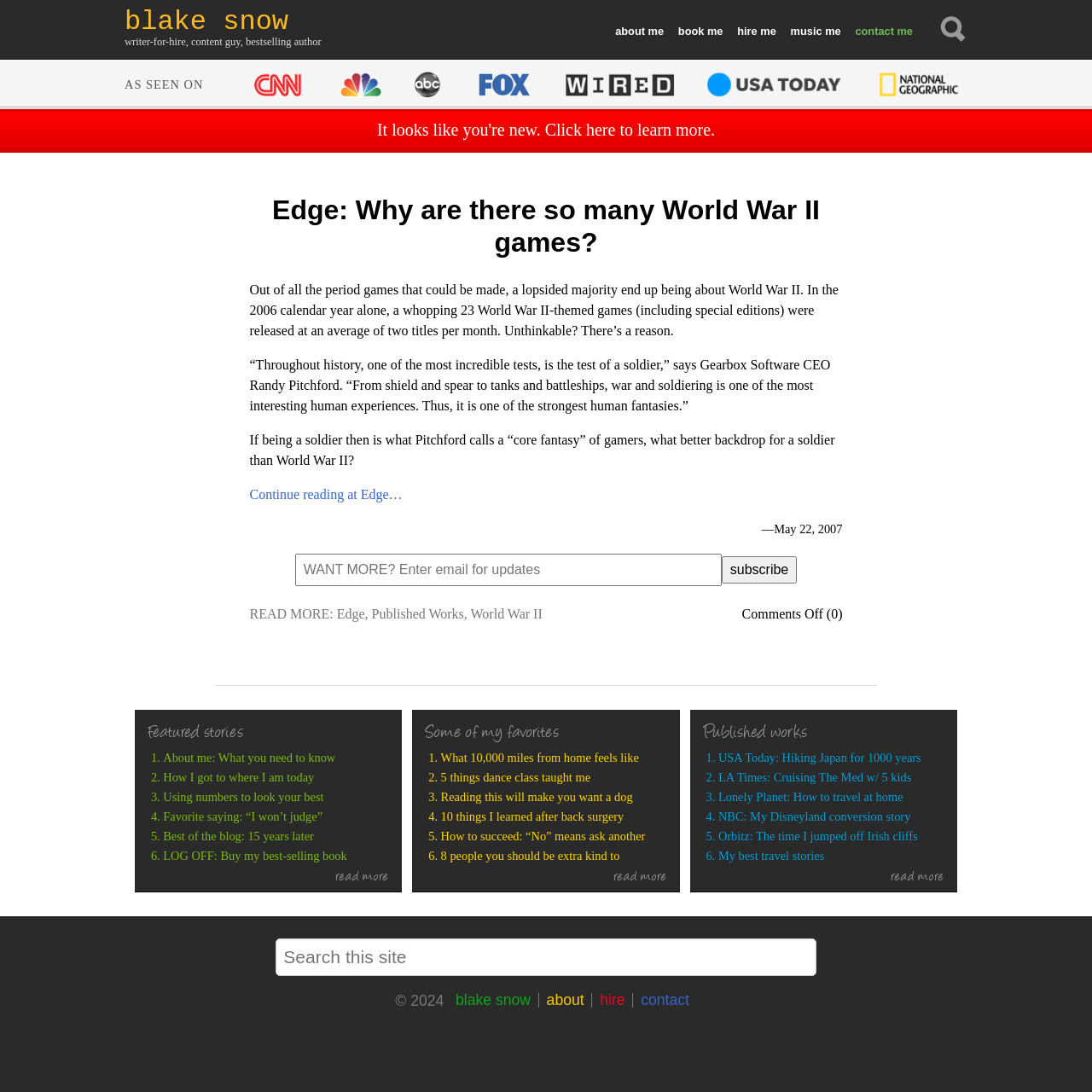Can you provide the bounding box coordinates for the element that should be clicked to implement the instruction: "Visit the Nokia community page"?

None